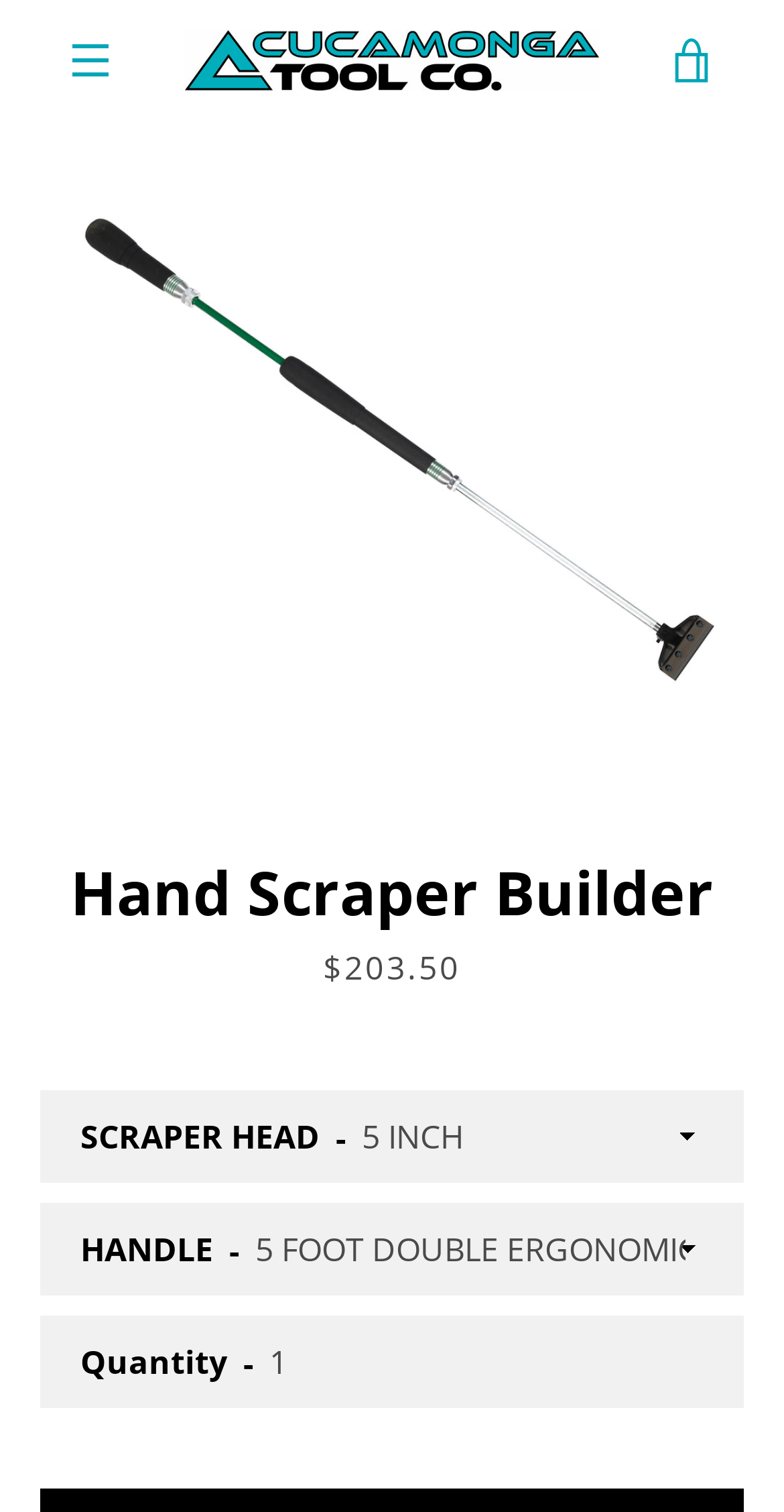Summarize the webpage in an elaborate manner.

This webpage is a product builder page for hand scrapers, specifically the "Hand Scraper Builder" by Cucamonga Tool Co. At the top left, there is a "Skip to content" link, followed by a "MENU" button and the company logo, which is an image with the text "Cucamonga Tool Co". On the top right, there is a "VIEW CART" link.

Below the top navigation, there is a large image that takes up the full width of the page, with an option to open it in a slideshow. Above the image, there is a heading that reads "Hand Scraper Builder". Below the image, there is a paragraph of text, followed by a section with the product price, "$203.50".

The main content of the page is a form that allows users to customize their hand scraper. There are three sections: "SCRAPER HEAD", "HANDLE", and "Quantity". Each section has a dropdown menu or combobox with options to select. The "SCRAPER HEAD" and "HANDLE" sections have text labels, while the "Quantity" section has a spin button to input a value.

At the bottom of the page, there is a section with links to various pages, including "HOME", "SEARCH", "PRIVACY POLICY", and others. There are also links to social media platforms, such as Facebook and Instagram. The page ends with a copyright notice, a link to the company's website, and a section with payment icons, including American Express, Diners Club, Discover, and others.